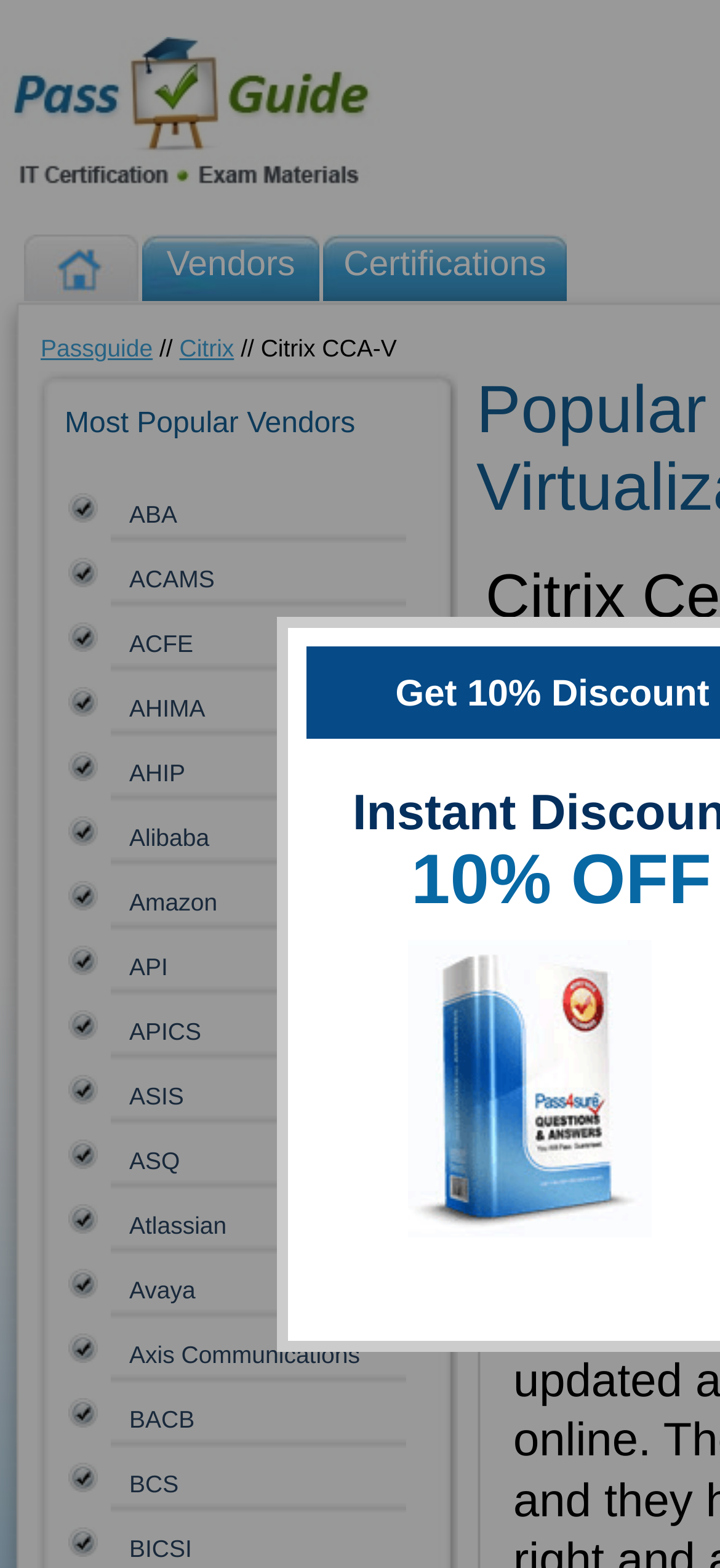Determine the main headline of the webpage and provide its text.

Popular Citrix Certified Associate - Virtualization IT Products